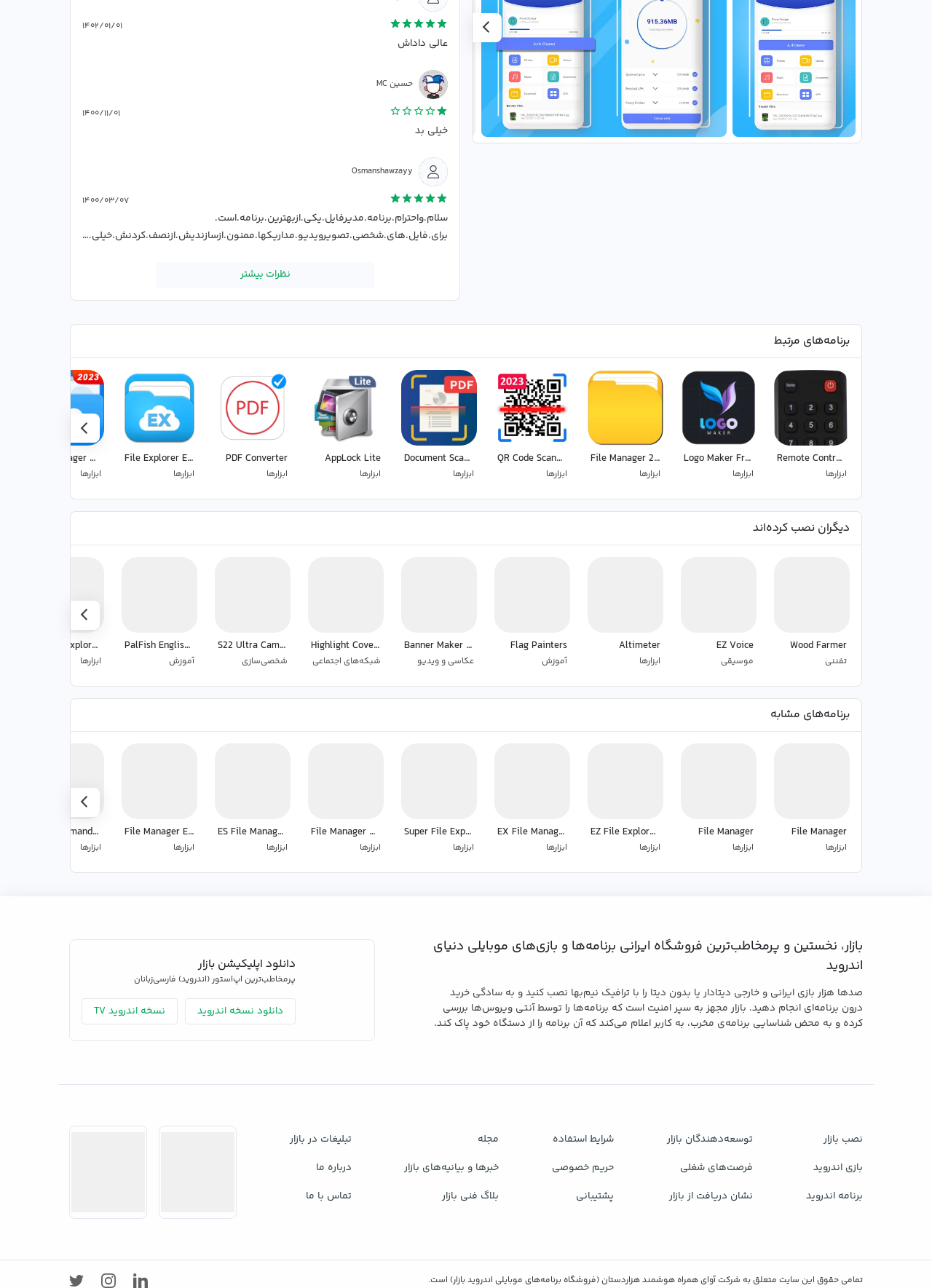Provide the bounding box coordinates of the HTML element this sentence describes: "خبرها و بیانیه‌های بازار".

[0.434, 0.896, 0.535, 0.918]